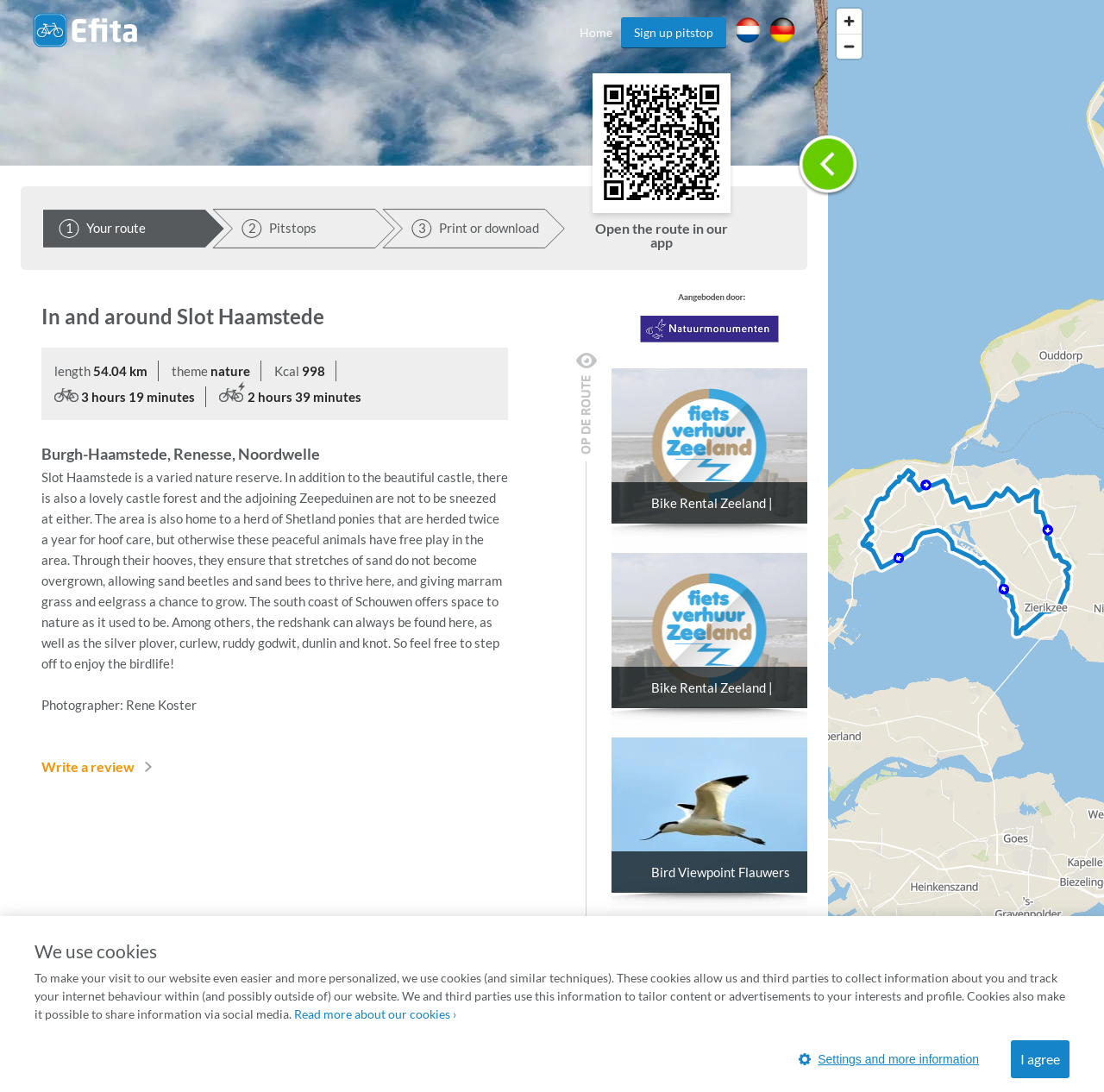Provide the bounding box coordinates of the HTML element described as: "parent_node: Search aria-label="Search" name="q" placeholder="Search"". The bounding box coordinates should be four float numbers between 0 and 1, i.e., [left, top, right, bottom].

None